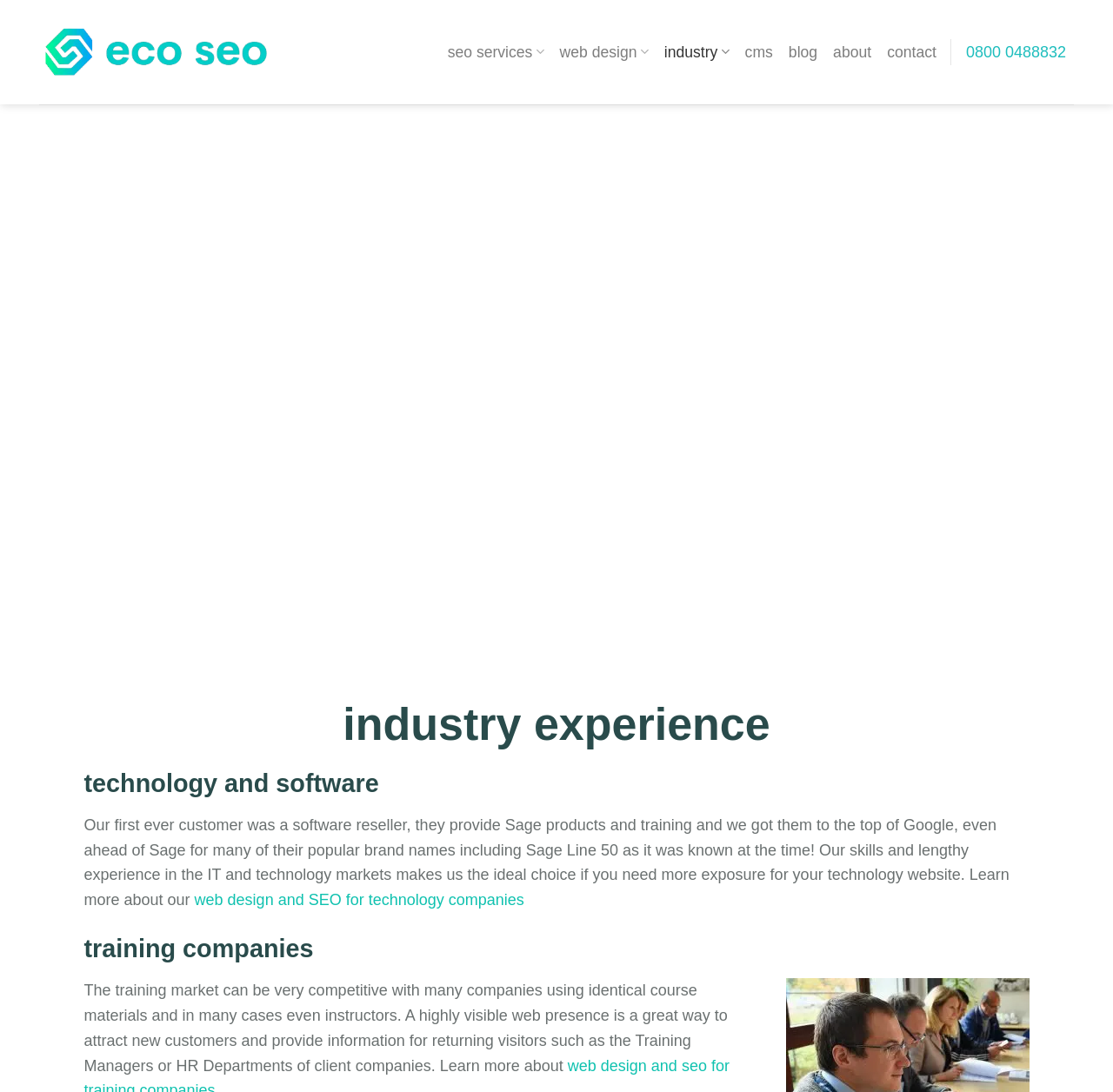Specify the bounding box coordinates of the area to click in order to follow the given instruction: "Visit the 'eco seo' homepage."

[0.035, 0.022, 0.245, 0.074]